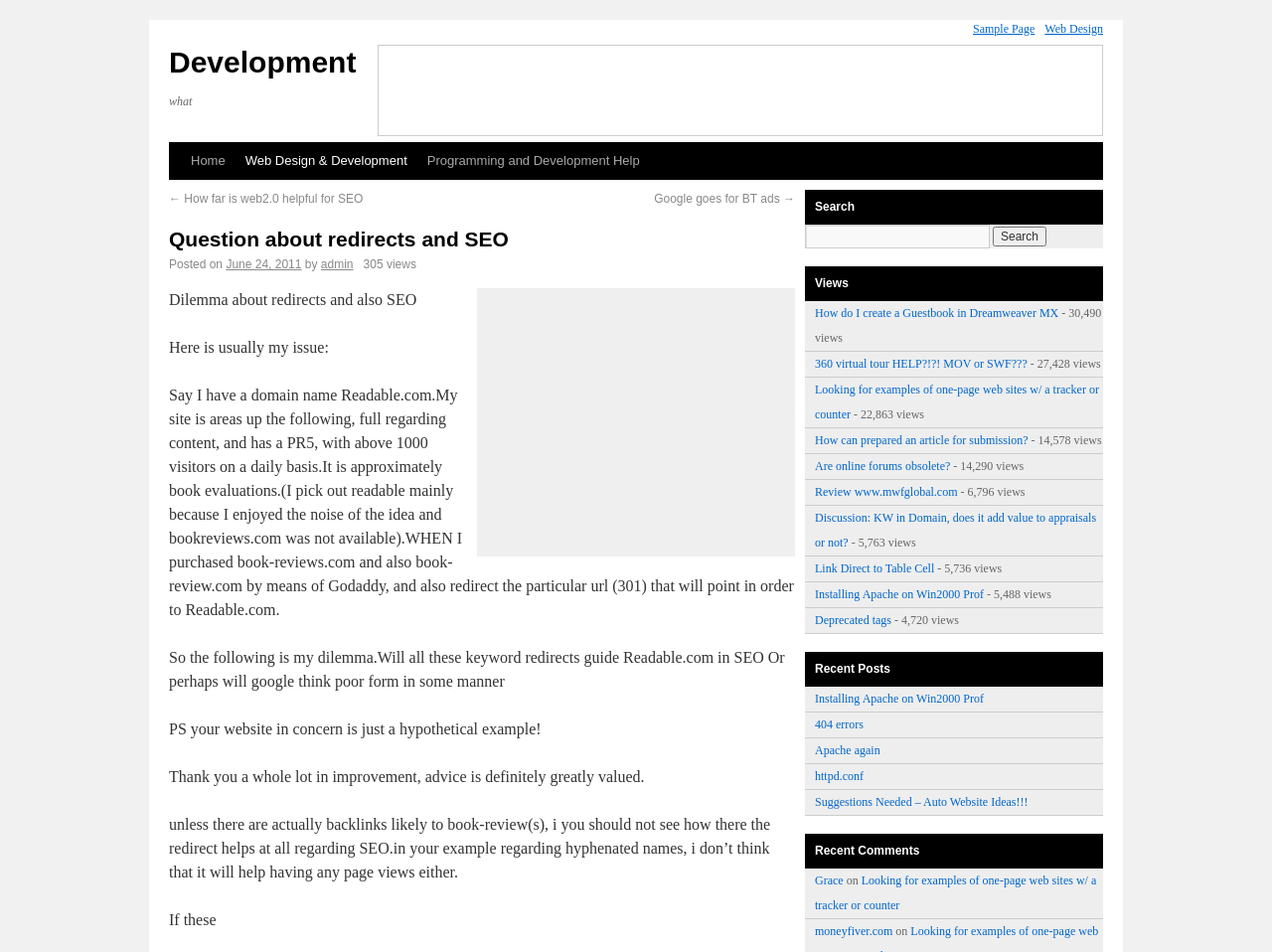Determine the coordinates of the bounding box for the clickable area needed to execute this instruction: "Search for something".

[0.633, 0.236, 0.867, 0.261]